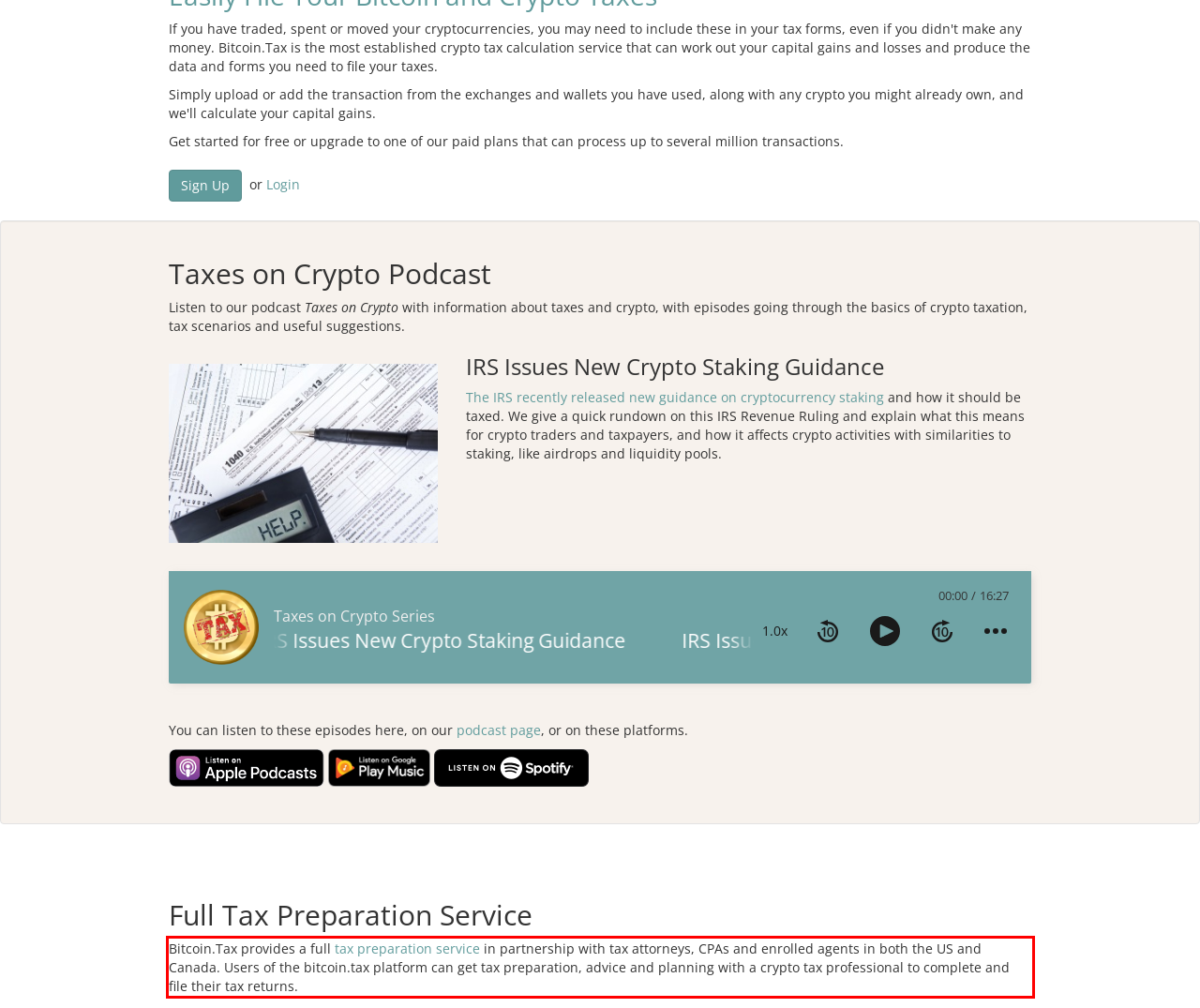The screenshot provided shows a webpage with a red bounding box. Apply OCR to the text within this red bounding box and provide the extracted content.

Bitcoin.Tax provides a full tax preparation service in partnership with tax attorneys, CPAs and enrolled agents in both the US and Canada. Users of the bitcoin.tax platform can get tax preparation, advice and planning with a crypto tax professional to complete and file their tax returns.